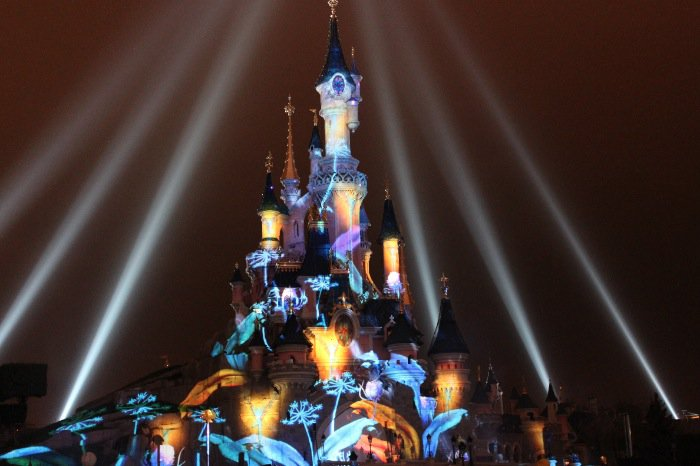Generate a comprehensive caption that describes the image.

The image depicts a stunning nighttime scene at a Disney park, showcasing the enchanting castle illuminated by vibrant projections and beams of light. This visual spectacle is part of the "Disney Dreams of Christmas" show, a seasonal adaptation of the beloved "Disney Dreams" performance. The castle is adorned with colorful graphics depicting winter scenes and beloved characters from classic Disney movies, enhanced by mesmerizing light effects that transform the entire area into a magical winter wonderland. The atmosphere is electric, as water effects, pyrotechnics, and laser displays create a captivating narrative that celebrates the joy of the holiday season. This moment captures the essence of Disney's festive spirit, inviting guests to experience a truly memorable celebration.